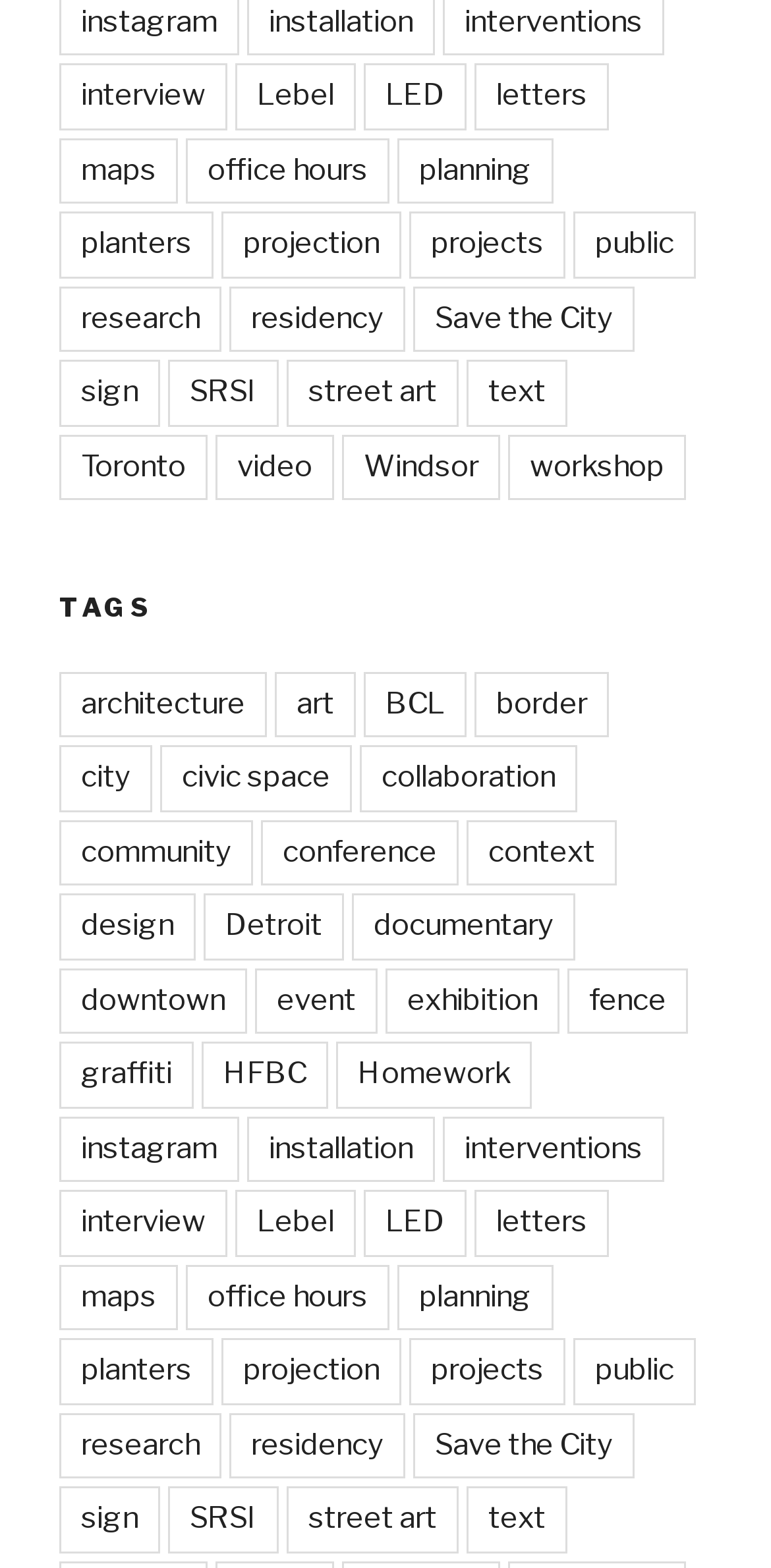Identify the bounding box coordinates for the element that needs to be clicked to fulfill this instruction: "view the 'TAGS' section". Provide the coordinates in the format of four float numbers between 0 and 1: [left, top, right, bottom].

[0.077, 0.376, 0.923, 0.399]